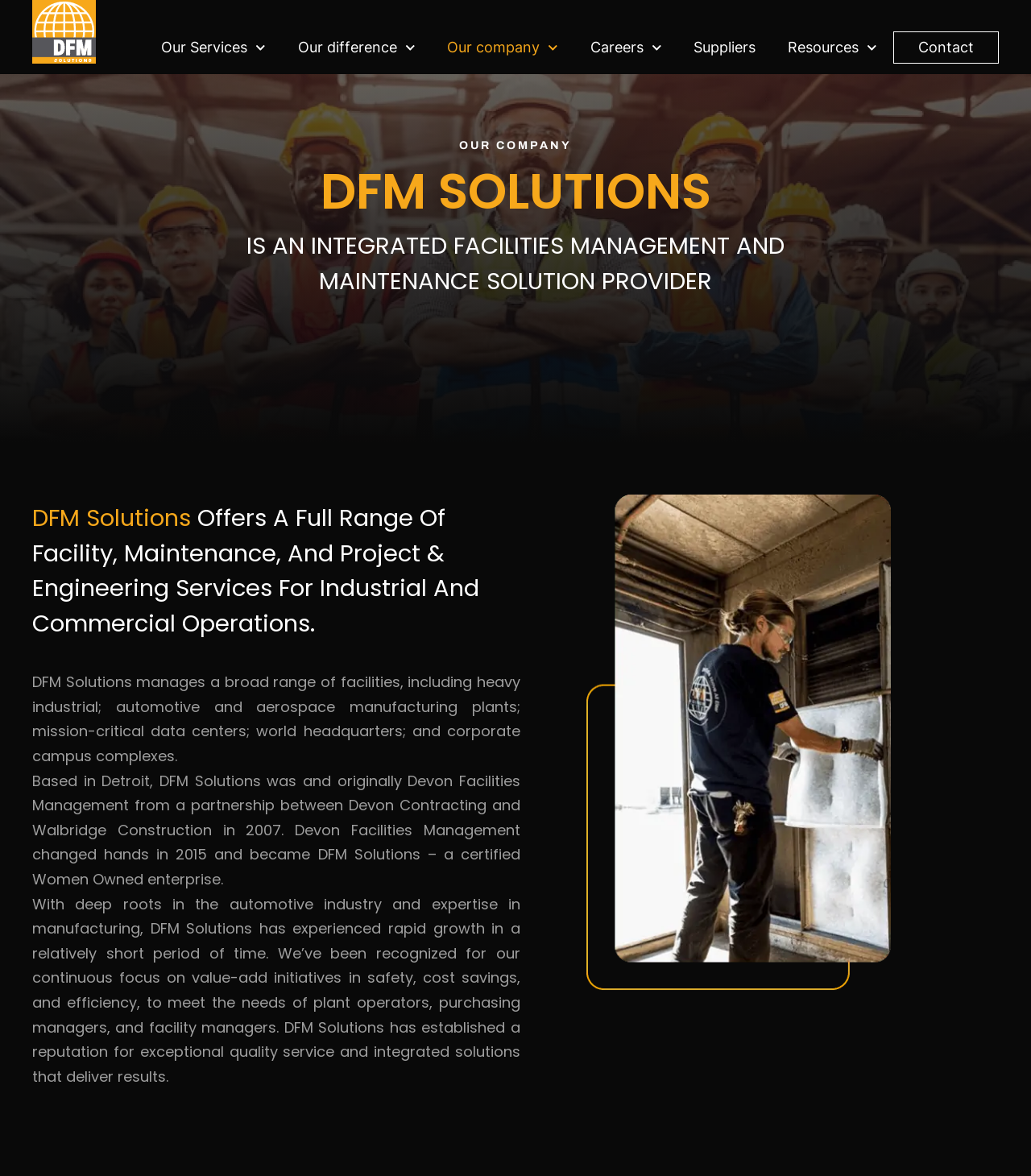Describe the webpage meticulously, covering all significant aspects.

The webpage is about DFM Solutions, a company that provides integrated facility solutions and services. At the top, there is a navigation menu with seven links: "Our Services", "Our difference", "Our company", "Careers", "Suppliers", "Resources", and "Contact". Each link has a small icon next to it.

Below the navigation menu, there are three headings that introduce the company. The first heading reads "OUR COMPANY", the second heading is the company name "DFM SOLUTIONS", and the third heading describes the company as "AN INTEGRATED FACILITIES MANAGEMENT AND MAINTENANCE SOLUTION PROVIDER".

Following the headings, there is a brief overview of the company's services, stating that DFM Solutions offers a full range of facility, maintenance, and project & engineering services for industrial and commercial operations.

The main content of the page is divided into three paragraphs. The first paragraph explains that DFM Solutions manages a broad range of facilities, including heavy industrial, automotive, and aerospace manufacturing plants, as well as mission-critical data centers and corporate campus complexes. The second paragraph provides a brief history of the company, stating that it was founded in 2007 as Devon Facilities Management and later became DFM Solutions, a certified Women-Owned enterprise, in 2015. The third paragraph highlights the company's growth and reputation for exceptional quality service and integrated solutions that deliver results.